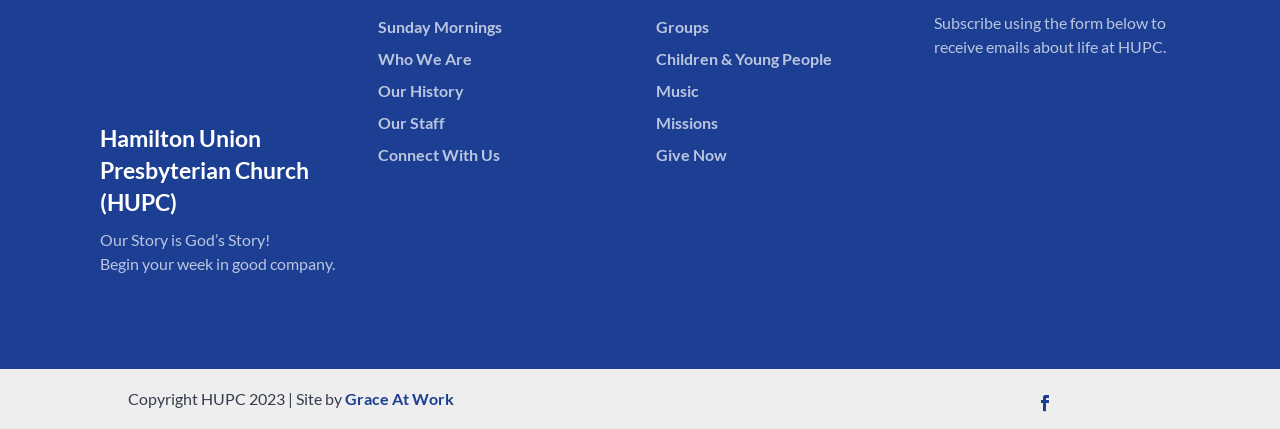Can you find the bounding box coordinates of the area I should click to execute the following instruction: "Explore Our History"?

[0.295, 0.189, 0.363, 0.234]